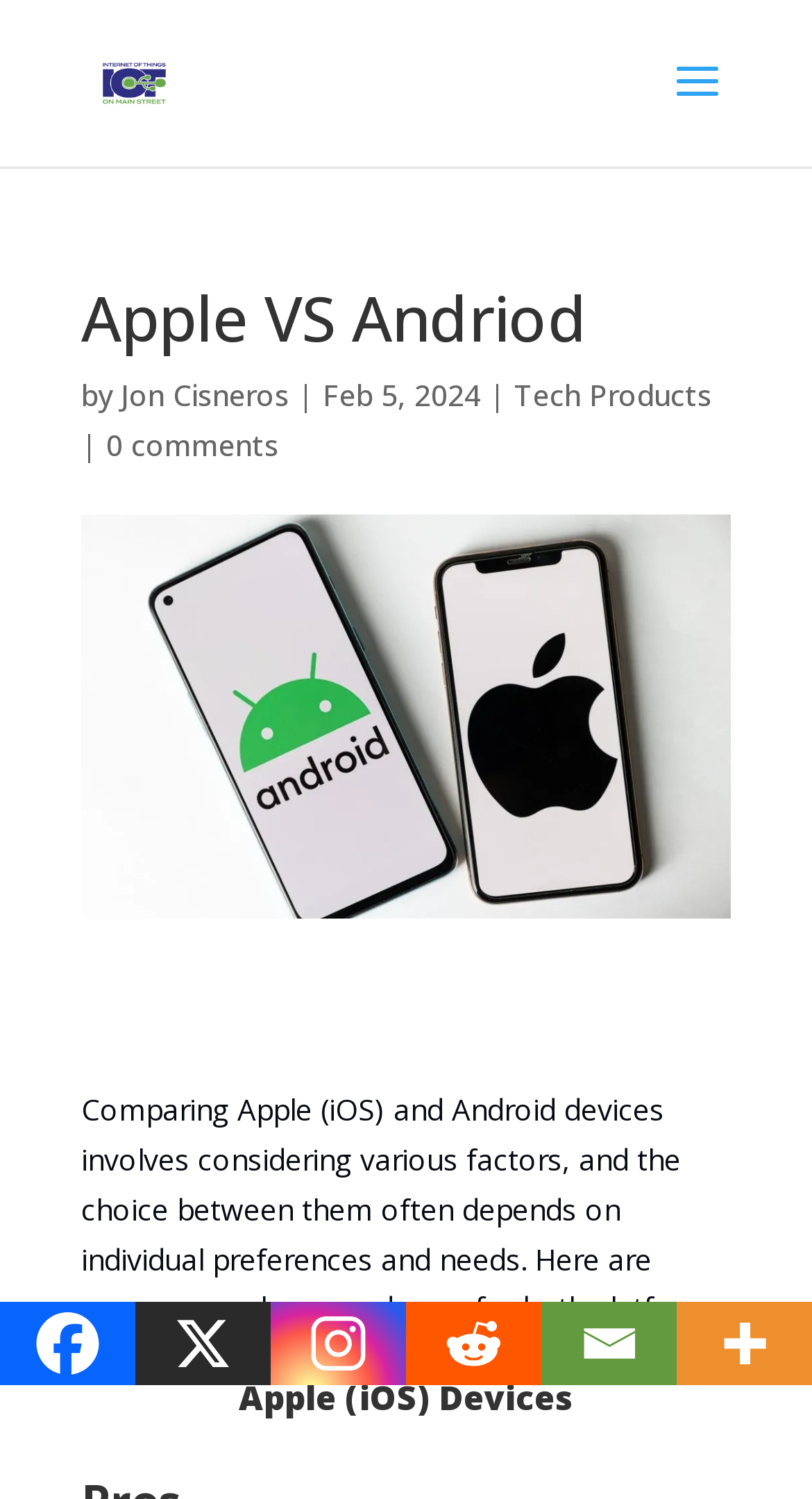Locate the bounding box coordinates of the element that should be clicked to execute the following instruction: "View Facebook page".

[0.0, 0.868, 0.167, 0.924]